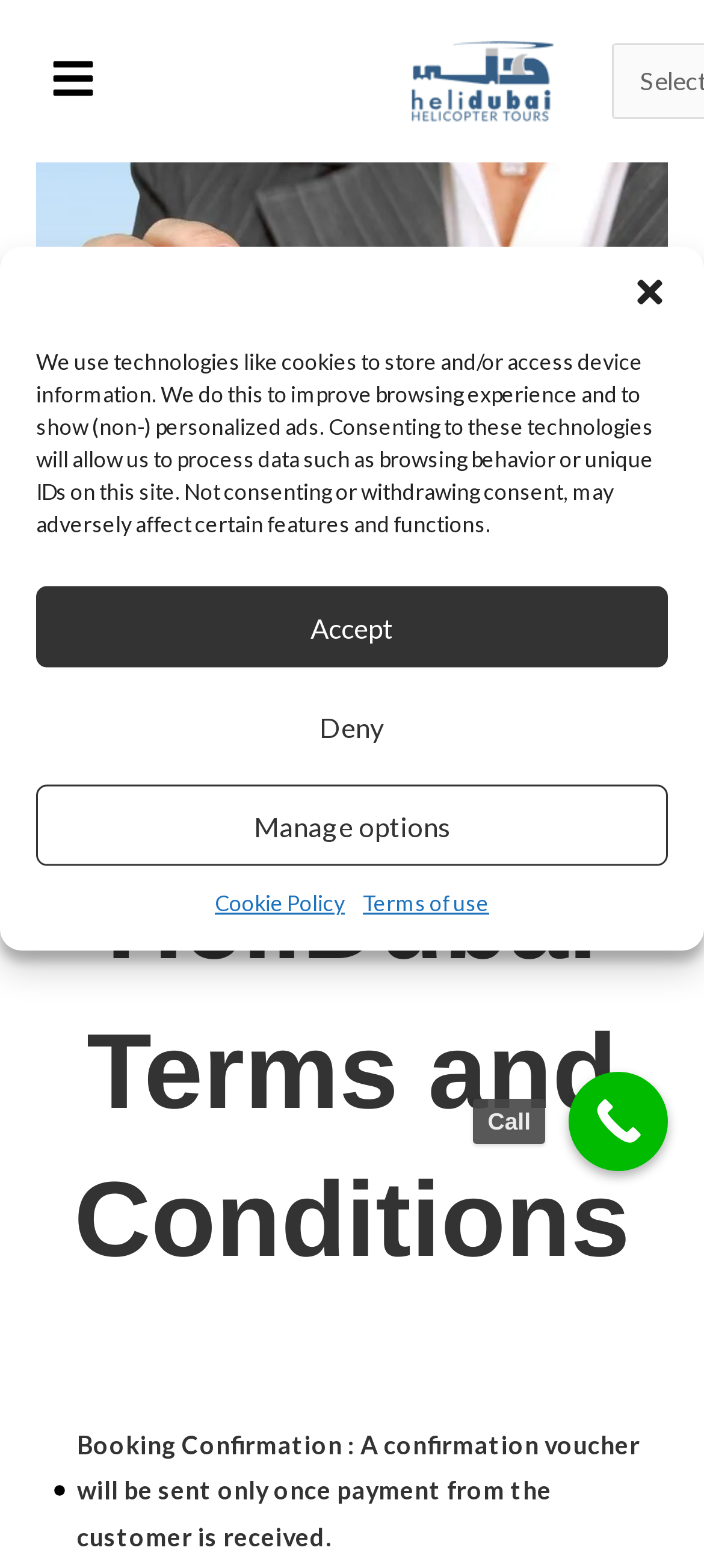Please determine the headline of the webpage and provide its content.

HeliDubai Terms and Conditions